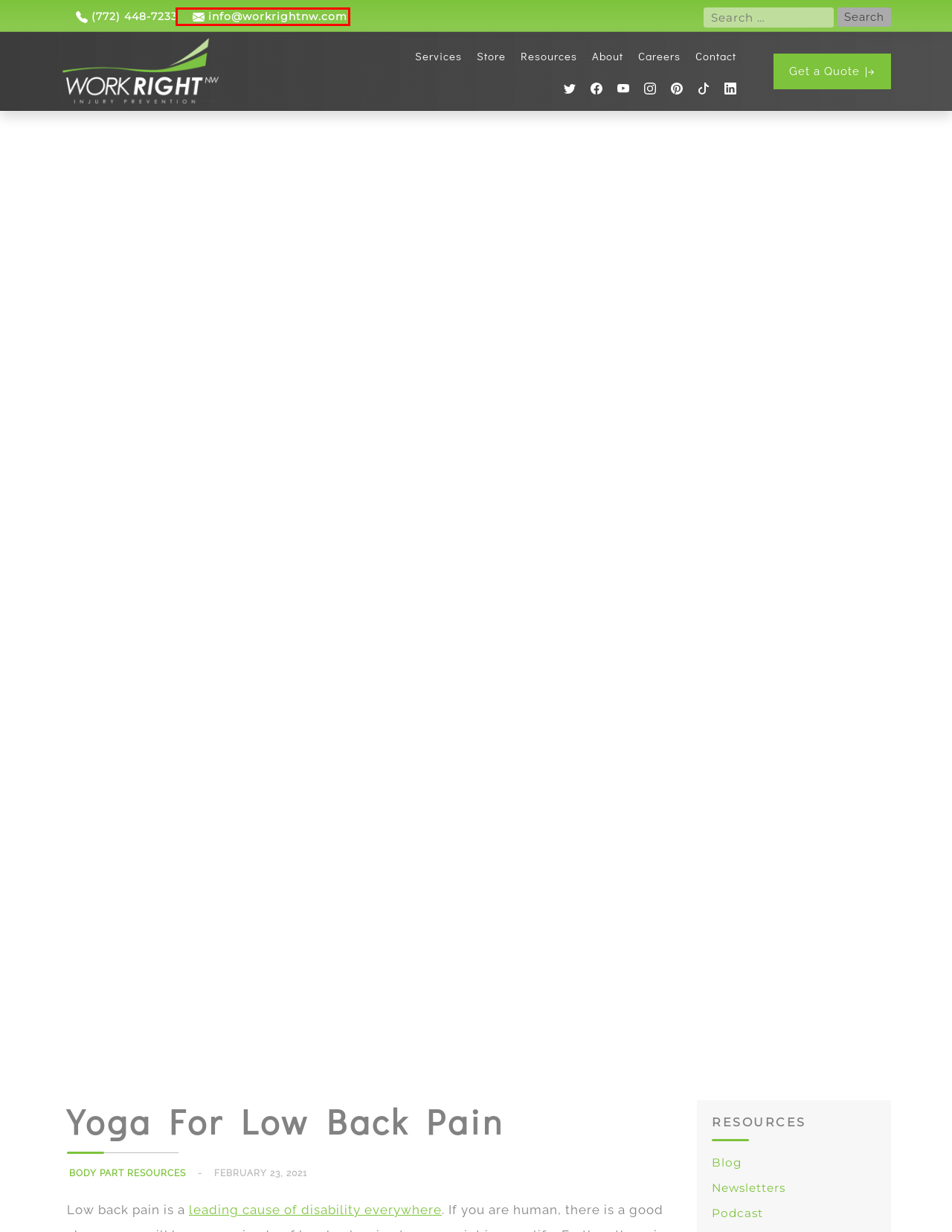A screenshot of a webpage is provided, featuring a red bounding box around a specific UI element. Identify the webpage description that most accurately reflects the new webpage after interacting with the selected element. Here are the candidates:
A. Services - Work Right NW
B. Home - Work Right NW
C. Podcasts Archive - Work Right NW
D. Body Part Resources Archives - Work Right NW
E. About Us
F. Contact Us - Work Right NW
G. Newsletters Archive - Work Right NW
H. Resources - Work Right NW

F